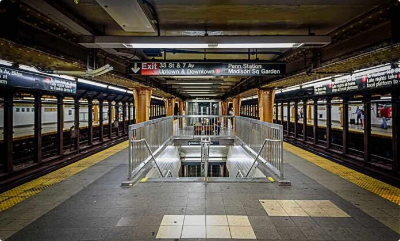Give a one-word or one-phrase response to the question:
What is the name of the train station mentioned in the sign?

Penn Station